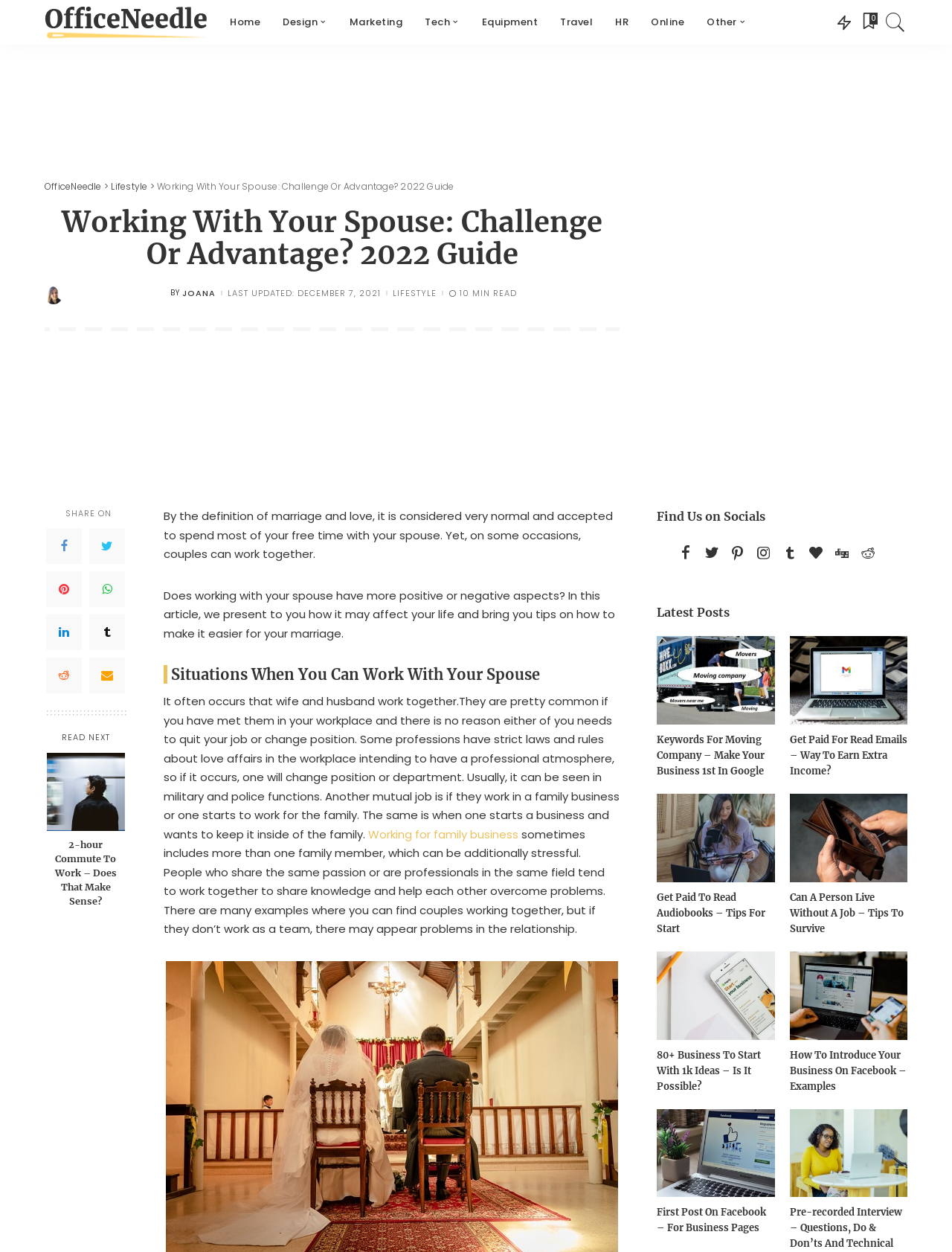Describe all visible elements and their arrangement on the webpage.

This webpage is about working with your spouse, discussing the challenges and advantages of doing so. At the top, there is a navigation menu with links to various categories such as "Home", "Design", "Marketing", and more. Below the navigation menu, there is a header section with the title "Working With Your Spouse: Challenge Or Advantage? 2022 Guide" and a link to the author's name, "Joana". 

To the right of the header section, there is a section with links to social media platforms. Below the header section, there is a brief introduction to the topic, followed by a section titled "Situations When You Can Work With Your Spouse", which discusses various scenarios where couples can work together, such as in a family business or in the same profession.

The webpage also features several advertisements and promotional links, including a section titled "Latest Posts" with links to other articles on related topics, such as "Keywords for moving company" and "Get Paid For Read Emails". There are also several images and icons throughout the page, including a profile picture of the author and icons for social media platforms.